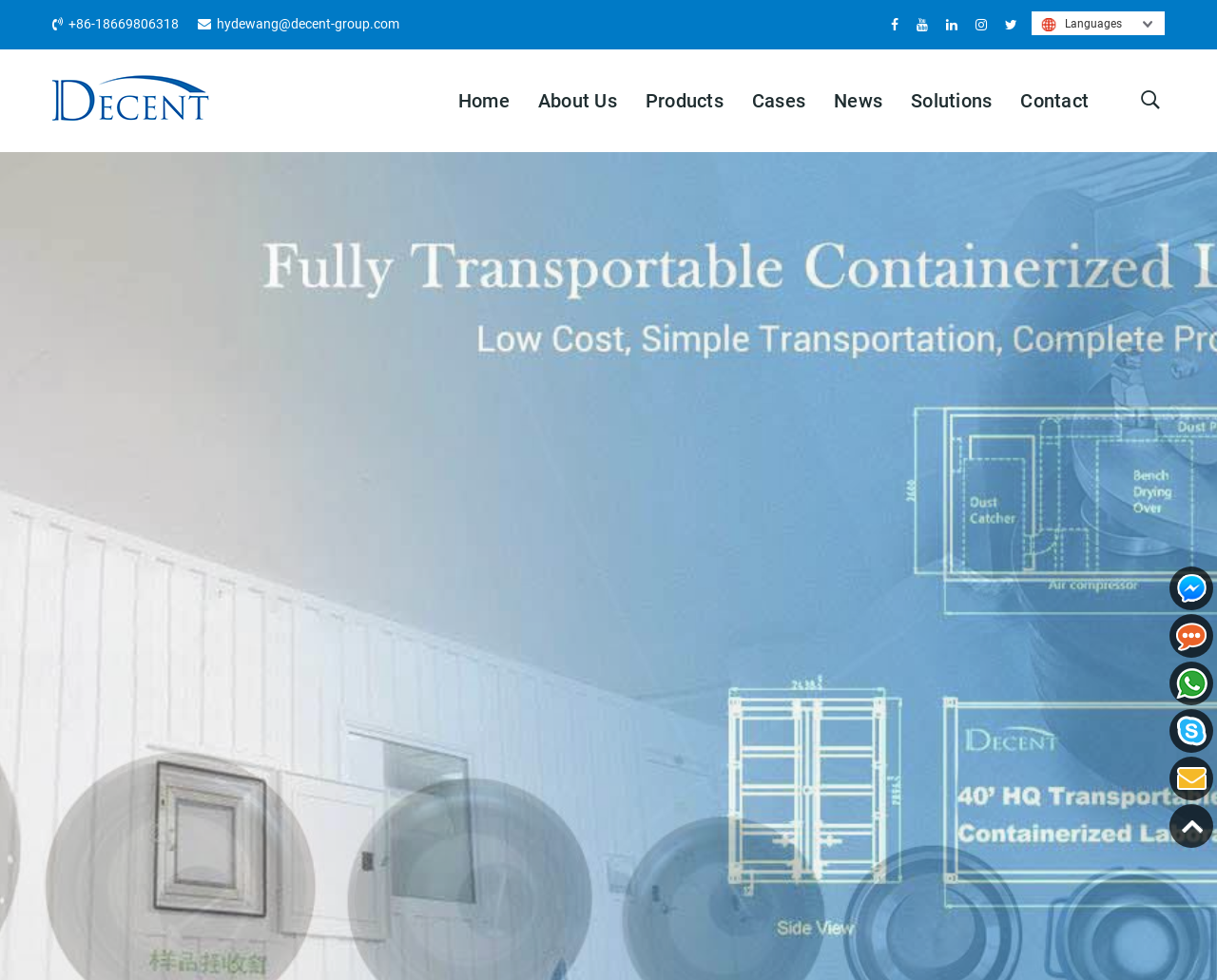Respond to the question below with a concise word or phrase:
What is the purpose of the 'Leave Info for Price & Specification' button?

To get product information